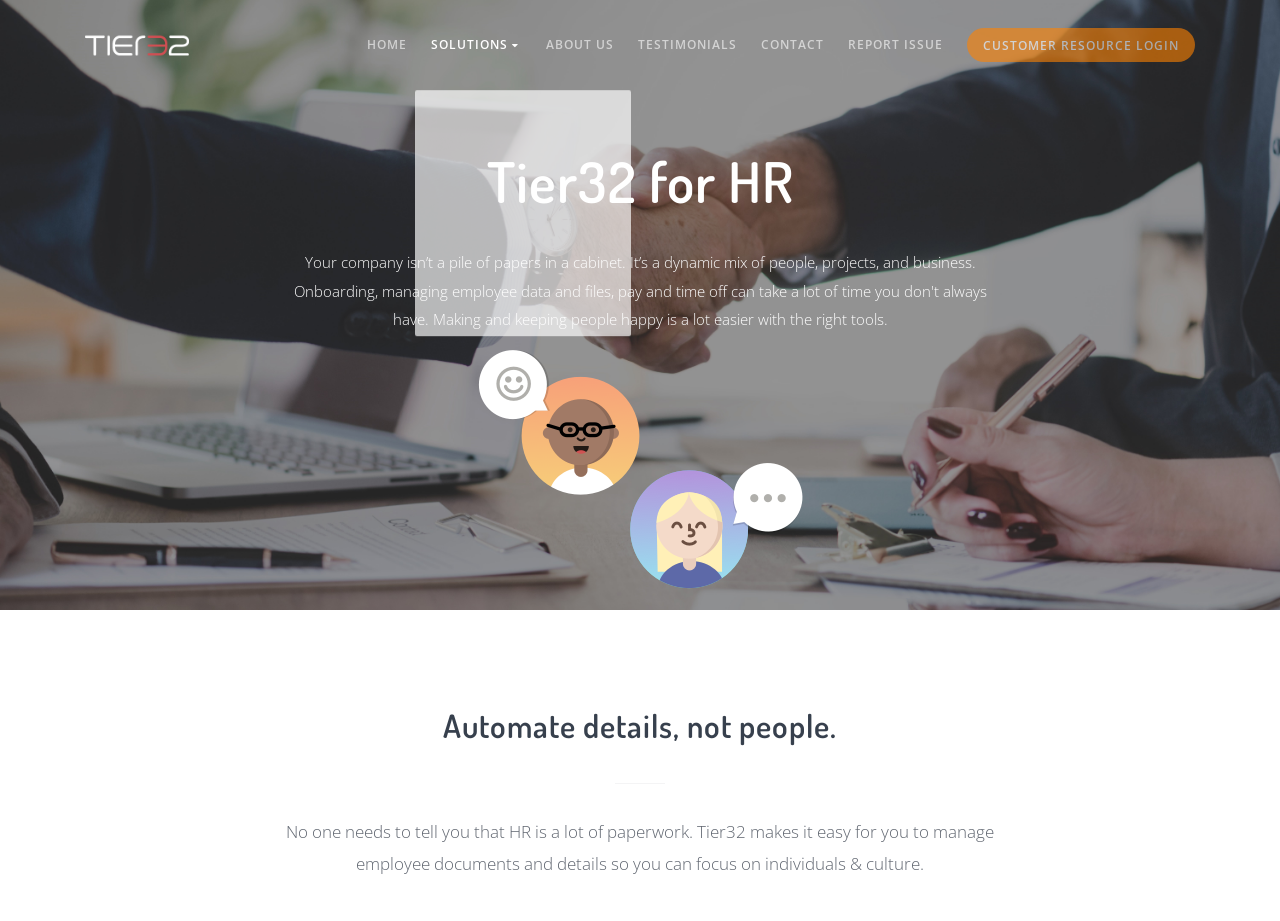What is the theme of the image present in the middle of the webpage? Using the information from the screenshot, answer with a single word or phrase.

HR or people